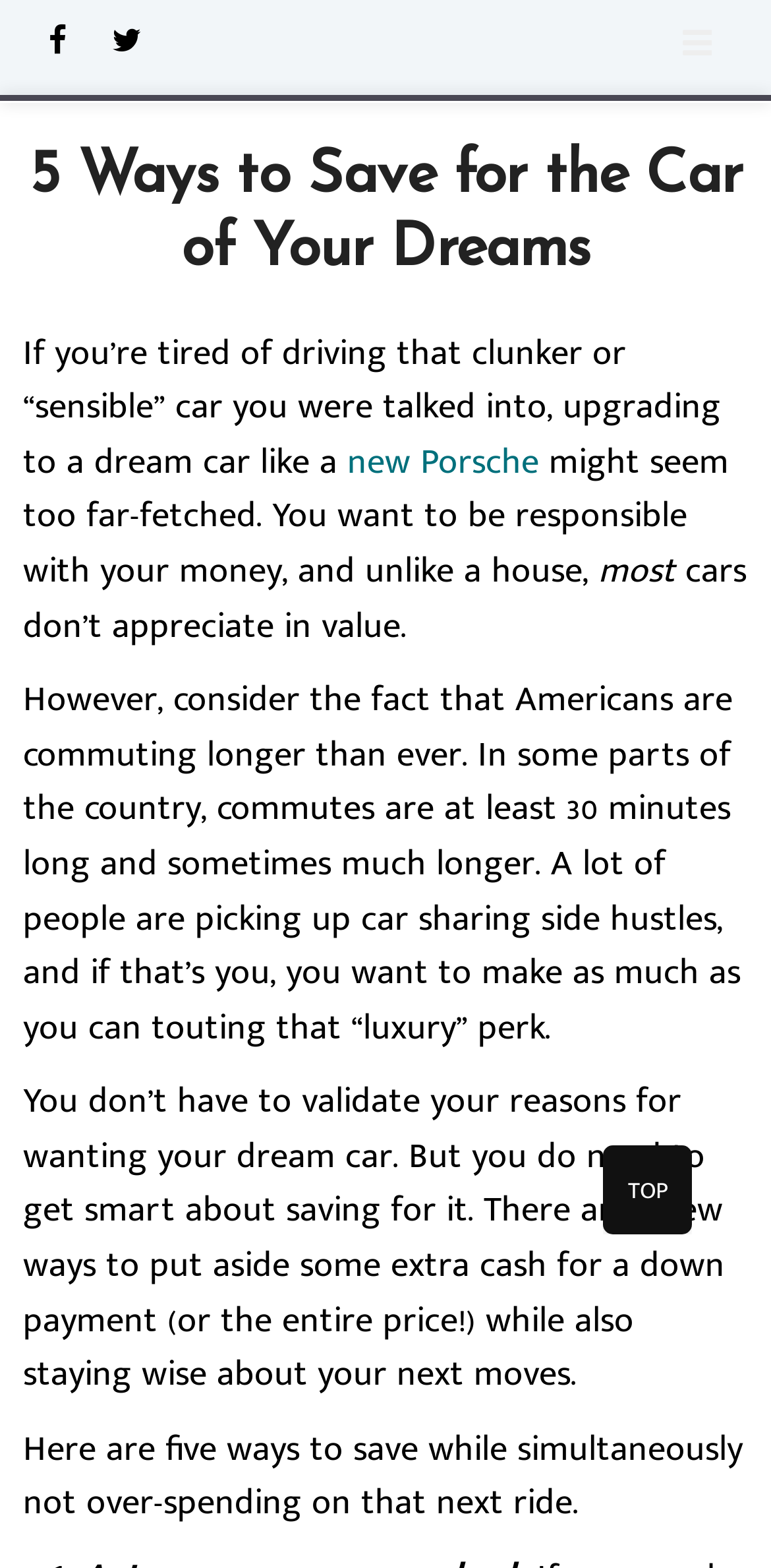Determine the bounding box coordinates (top-left x, top-left y, bottom-right x, bottom-right y) of the UI element described in the following text: new Porsche

[0.451, 0.276, 0.699, 0.314]